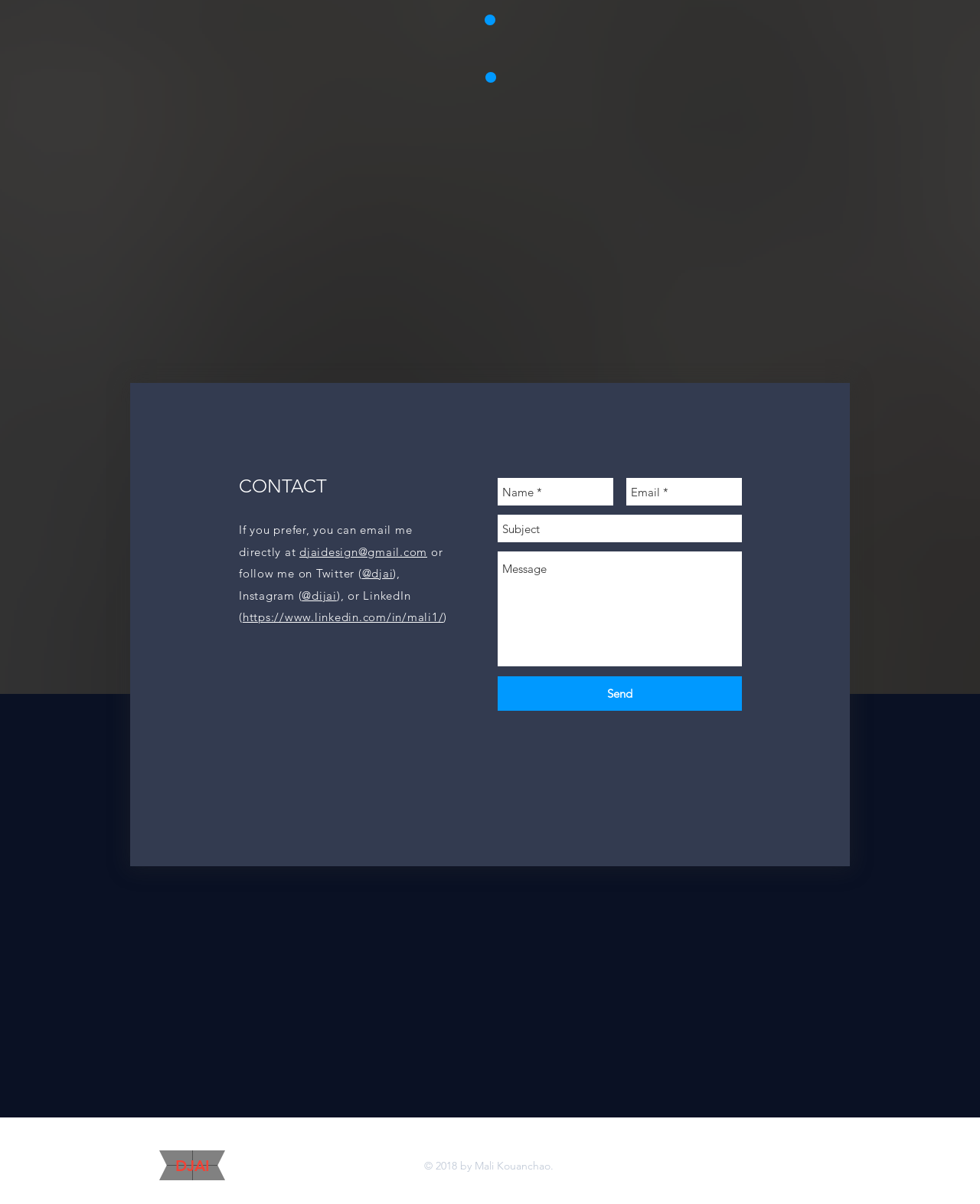What award did the person receive?
Utilize the information in the image to give a detailed answer to the question.

I inferred this answer by looking at the text under the 'Mobile Visual Design Lead' job title, which mentions that the person 'Received US Bank Silver Shield Award for my role as Lead Mobile Visual Designer'.